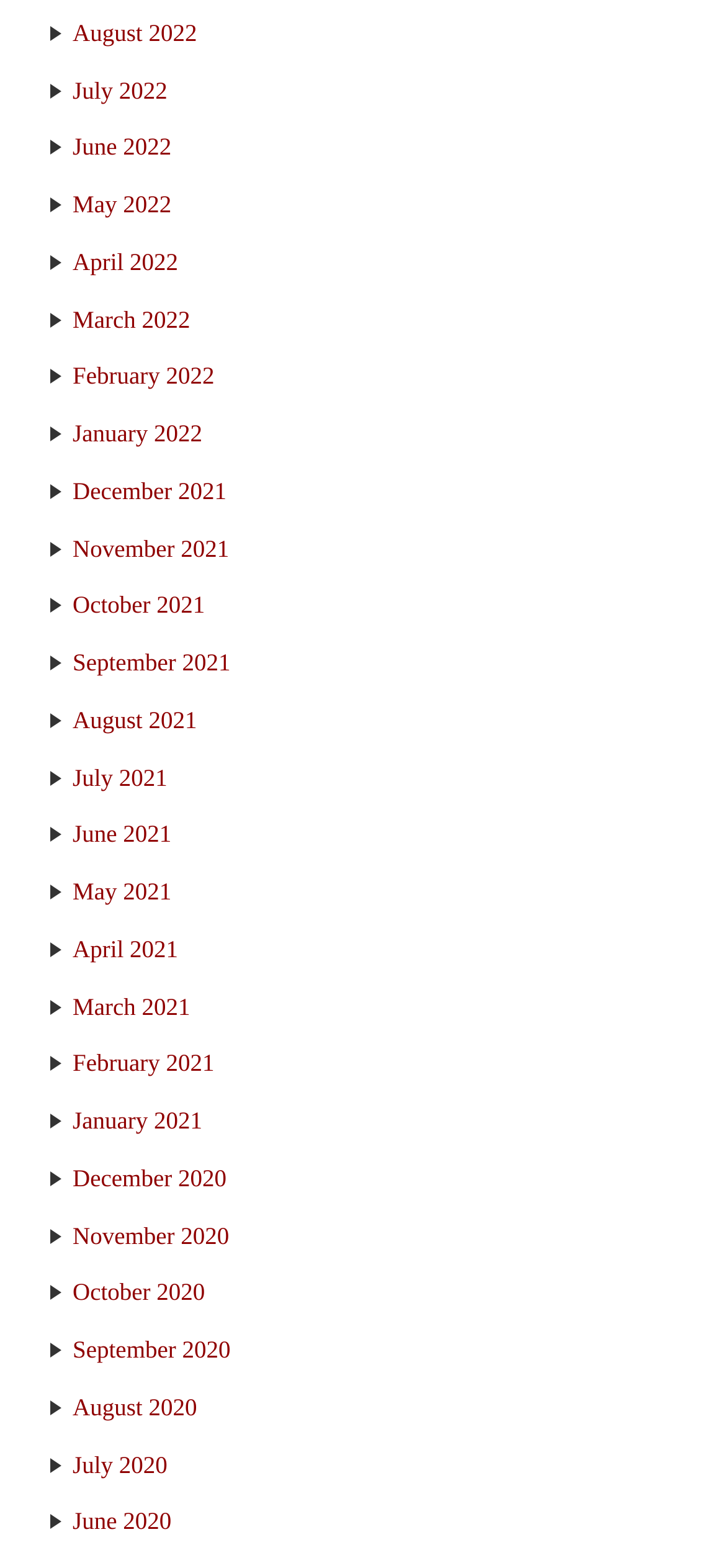What is the most recent month listed? Examine the screenshot and reply using just one word or a brief phrase.

August 2022